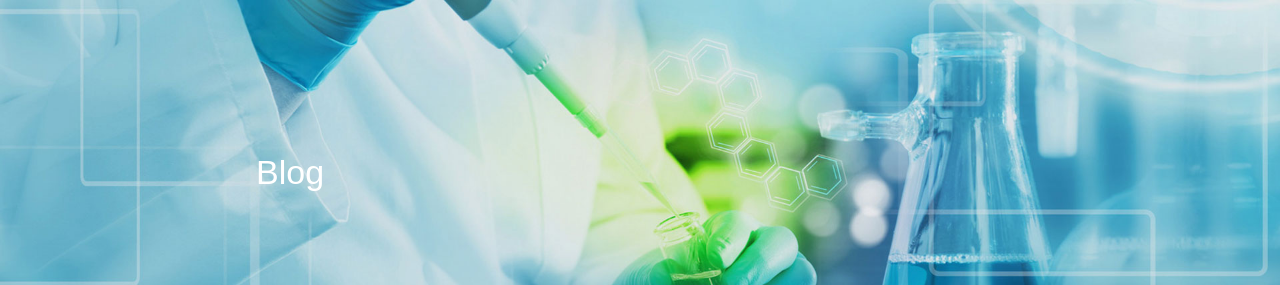What is the object being used to transfer liquid?
Based on the image, answer the question with as much detail as possible.

According to the caption, a hand in a blue glove is using a pipette to transfer liquid into a small container, suggesting that the pipette is the object being used for this purpose.